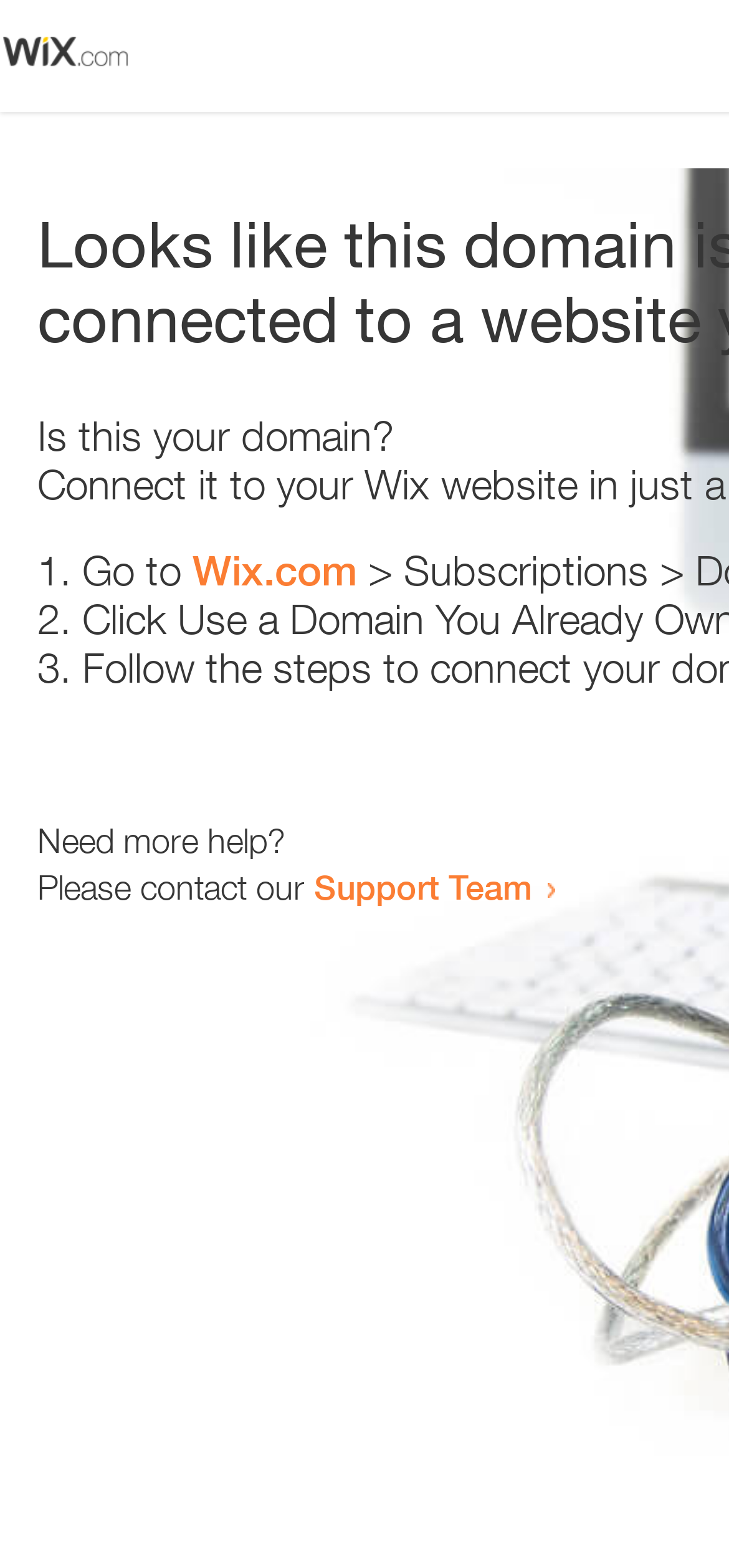Find and extract the text of the primary heading on the webpage.

Looks like this domain isn't
connected to a website yet